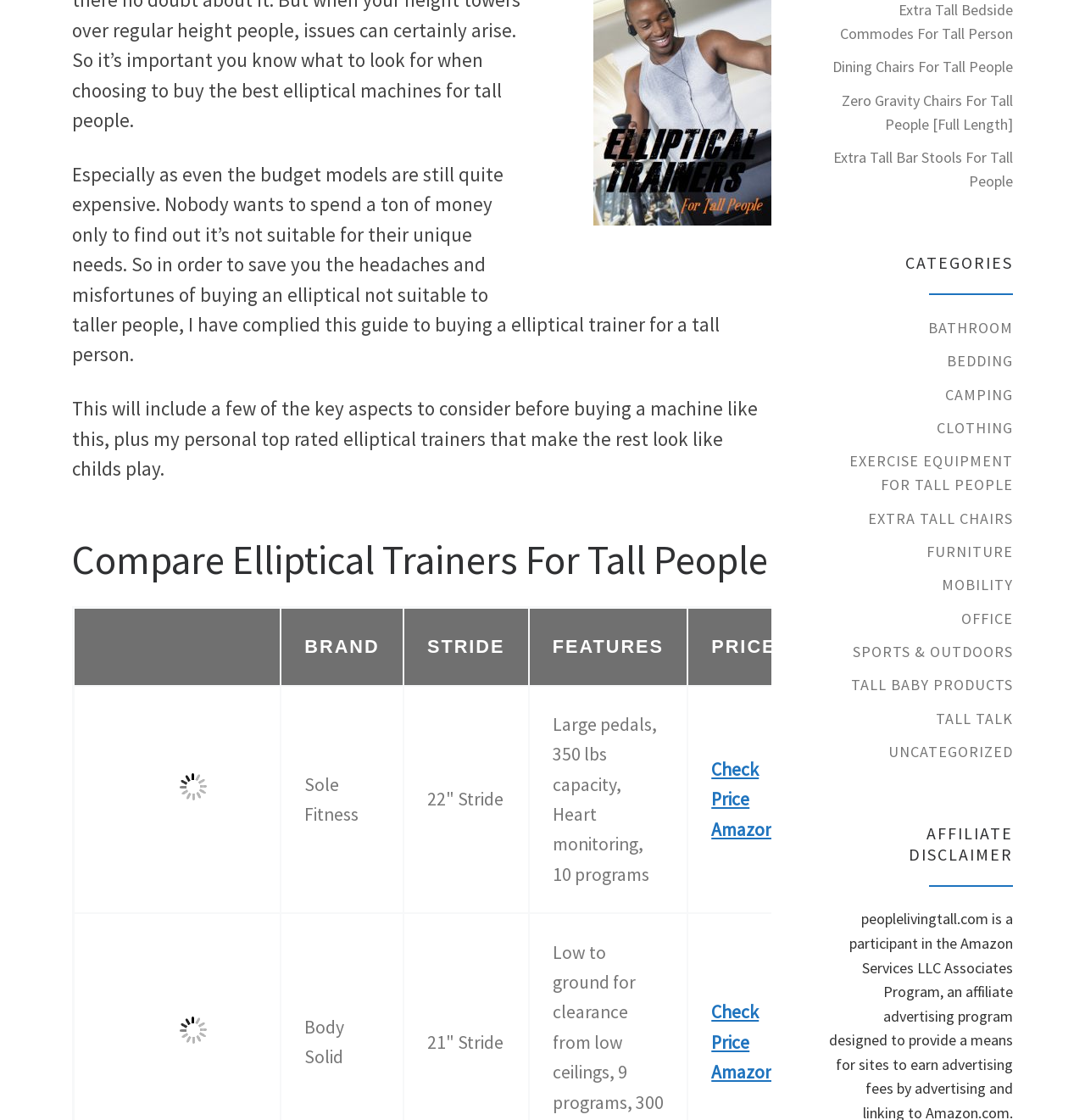Locate the bounding box of the UI element with the following description: "Tall Baby Products".

[0.784, 0.601, 0.934, 0.622]